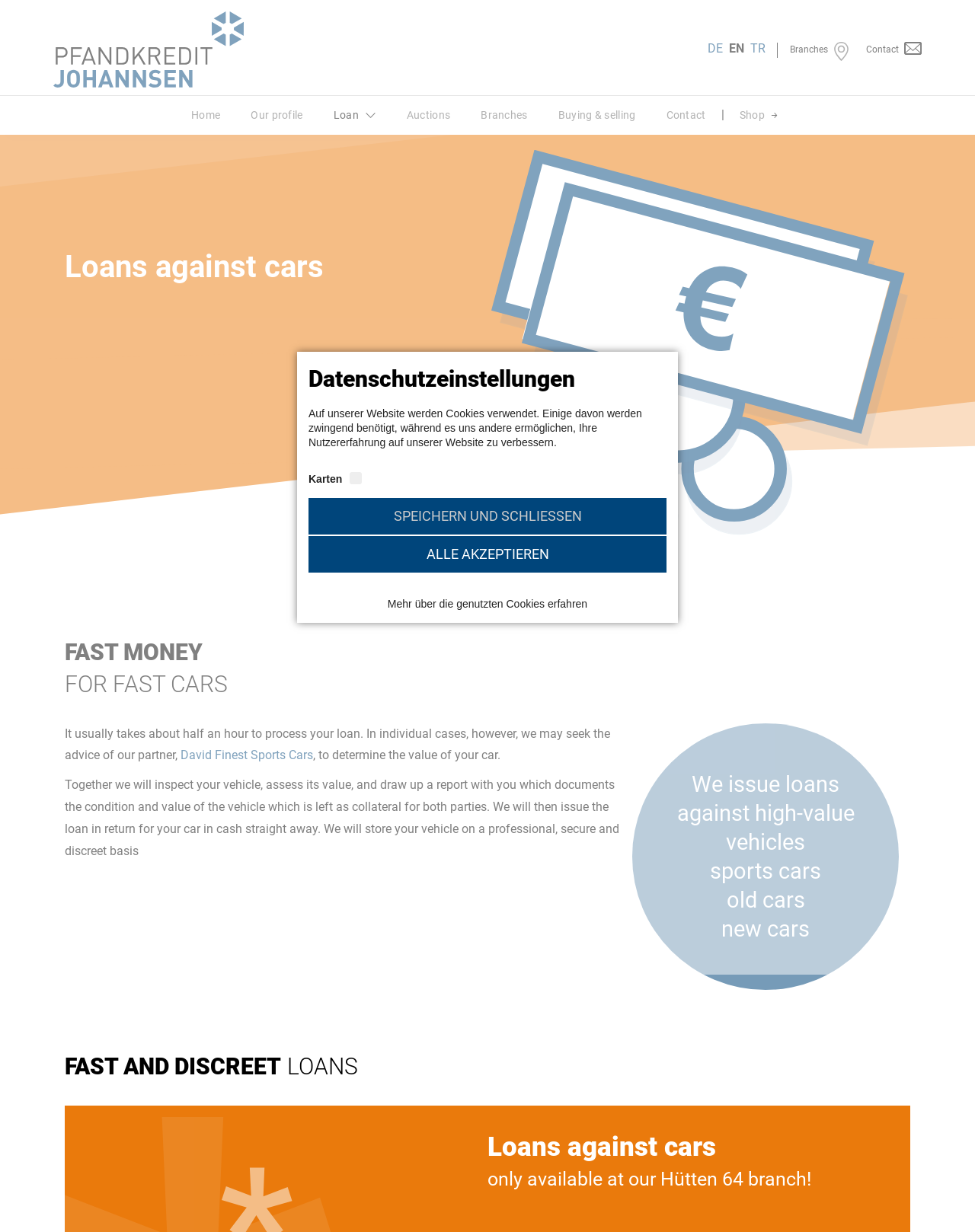Respond to the question below with a single word or phrase: How long does it take to process a loan?

About half an hour